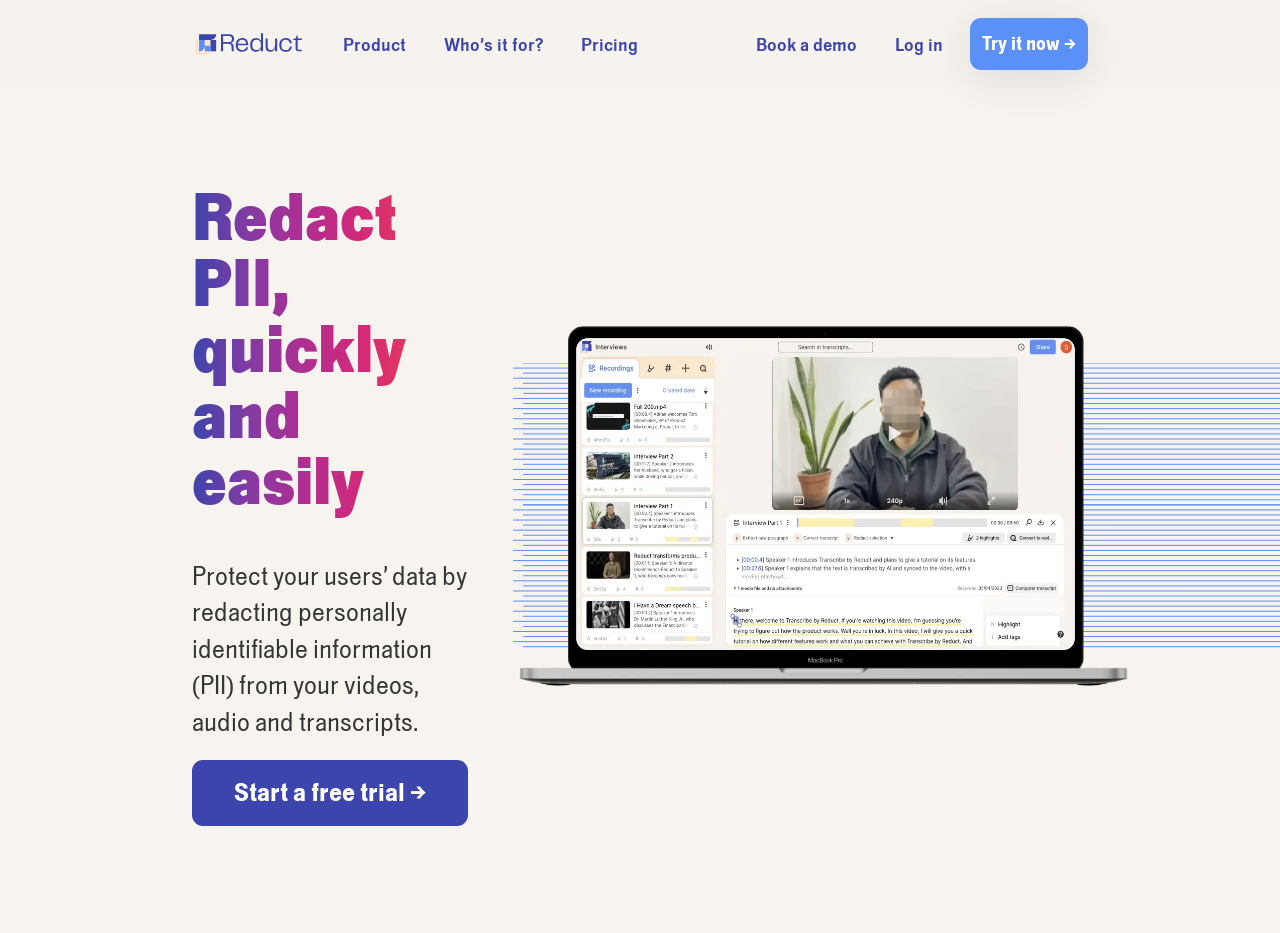Is there a free trial available?
Give a detailed response to the question by analyzing the screenshot.

Yes, there is a free trial available, as indicated by the button 'Start a free trial →' located at the bottom of the hero section, with a bounding box of [0.15, 0.815, 0.366, 0.885].